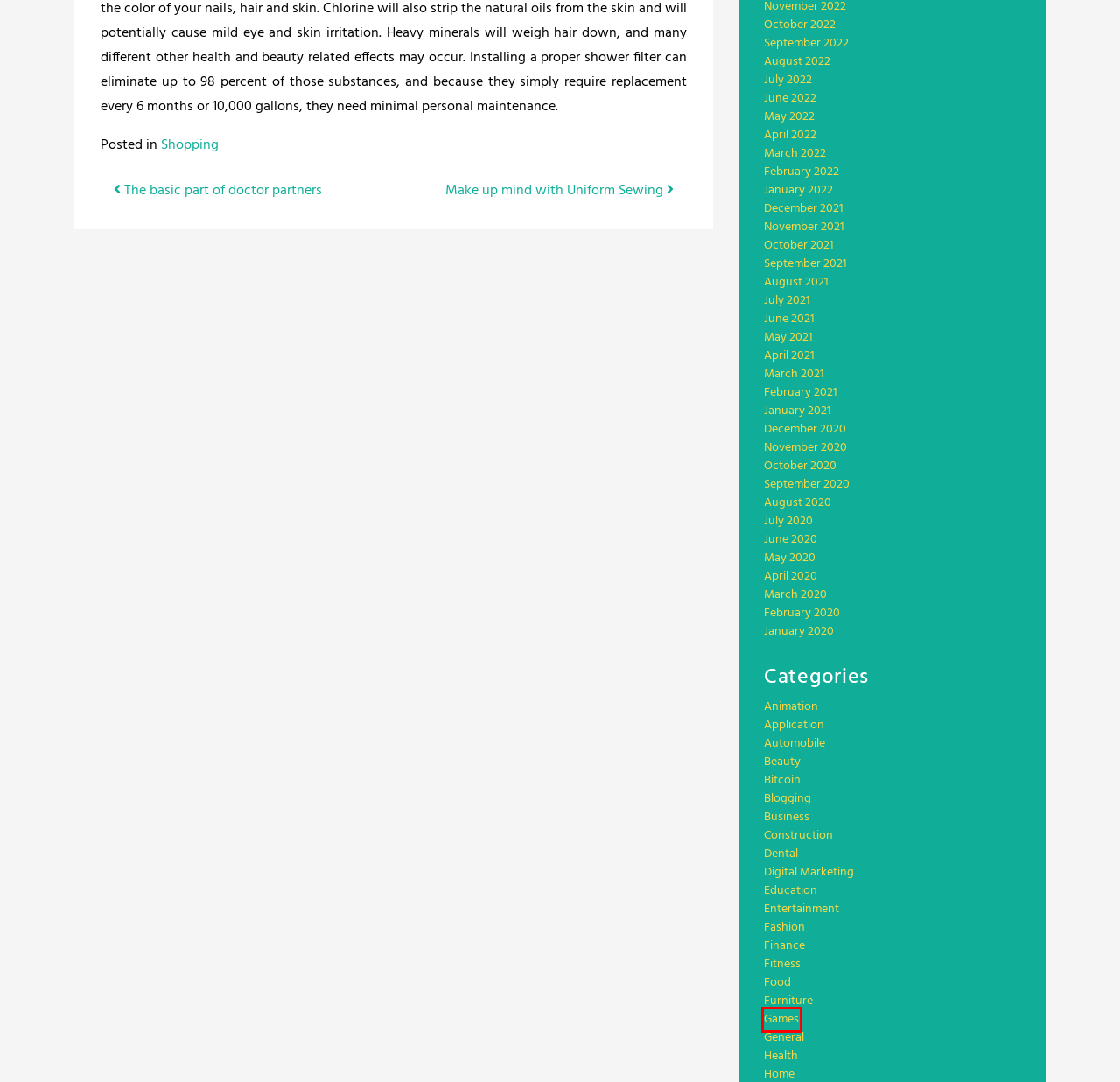You have a screenshot of a webpage with an element surrounded by a red bounding box. Choose the webpage description that best describes the new page after clicking the element inside the red bounding box. Here are the candidates:
A. Furniture – Discover more things
B. Games – Discover more things
C. The basic part of doctor partners – Discover more things
D. Entertainment – Discover more things
E. May 2021 – Discover more things
F. March 2020 – Discover more things
G. March 2022 – Discover more things
H. Shopping – Discover more things

B